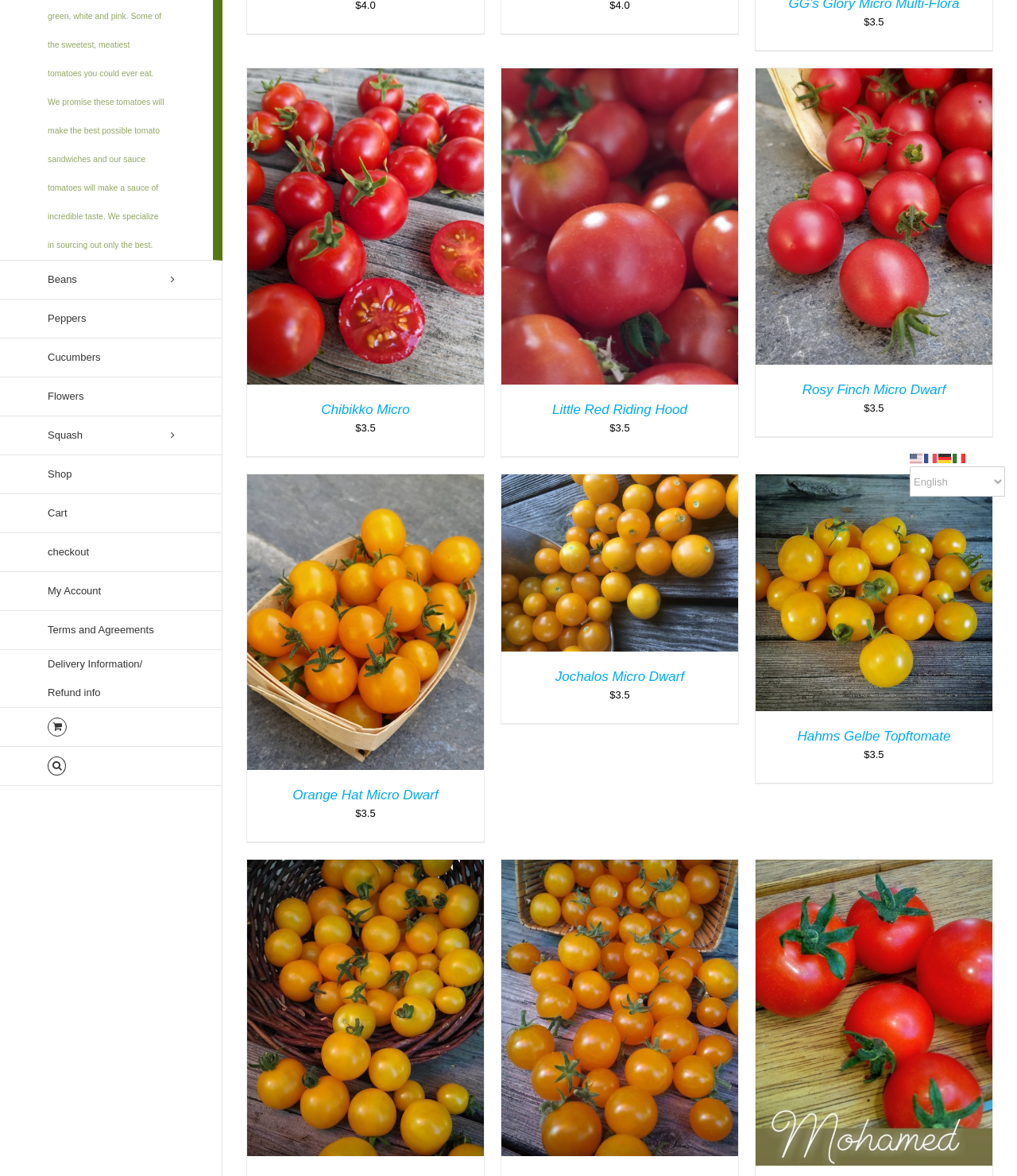Bounding box coordinates must be specified in the format (top-left x, top-left y, bottom-right x, bottom-right y). All values should be floating point numbers between 0 and 1. What are the bounding box coordinates of the UI element described as: Little Red Riding Hood

[0.543, 0.342, 0.676, 0.355]